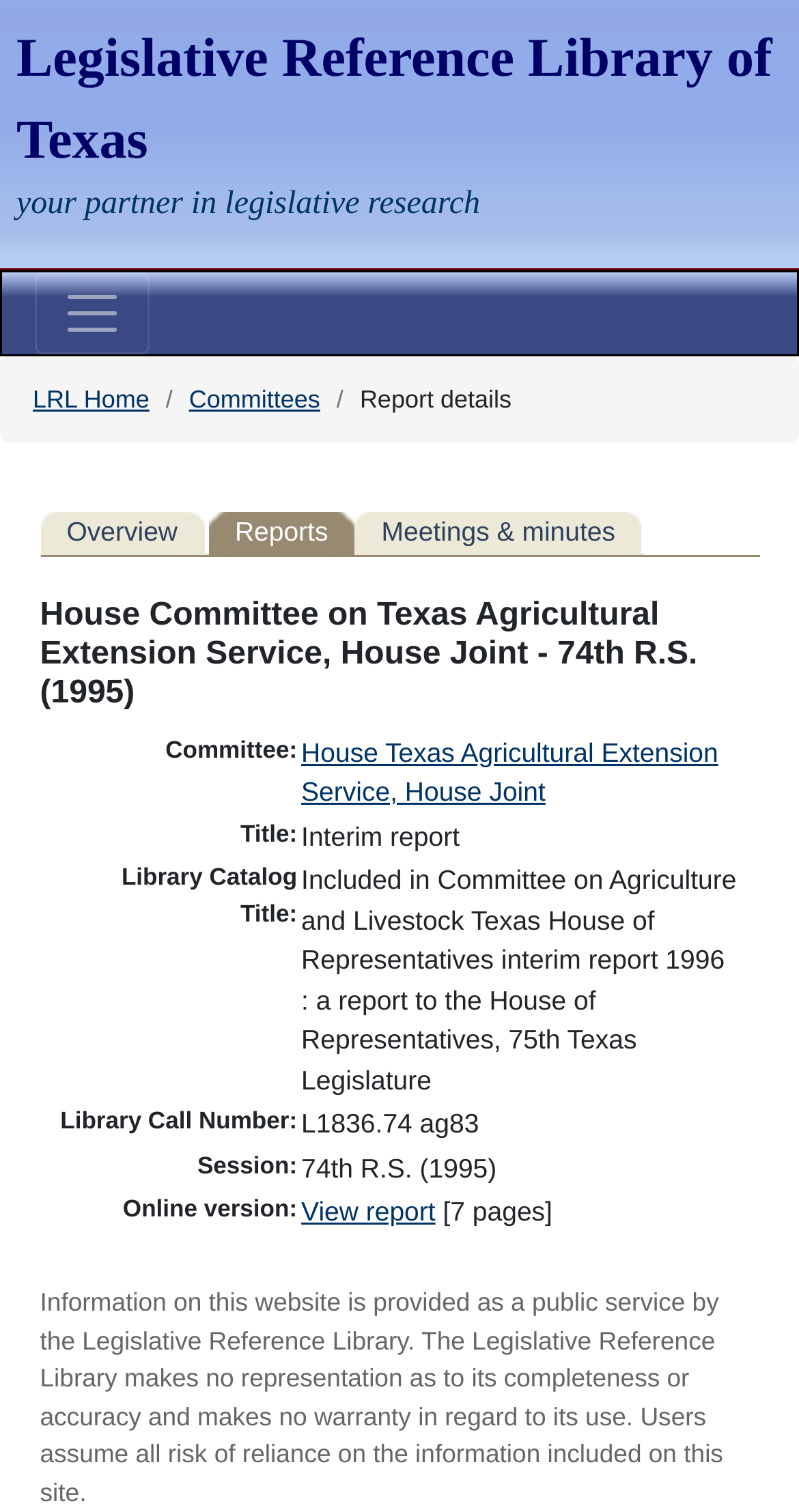Determine the bounding box coordinates of the clickable element to complete this instruction: "Go to LRL Home". Provide the coordinates in the format of four float numbers between 0 and 1, [left, top, right, bottom].

[0.041, 0.255, 0.187, 0.274]